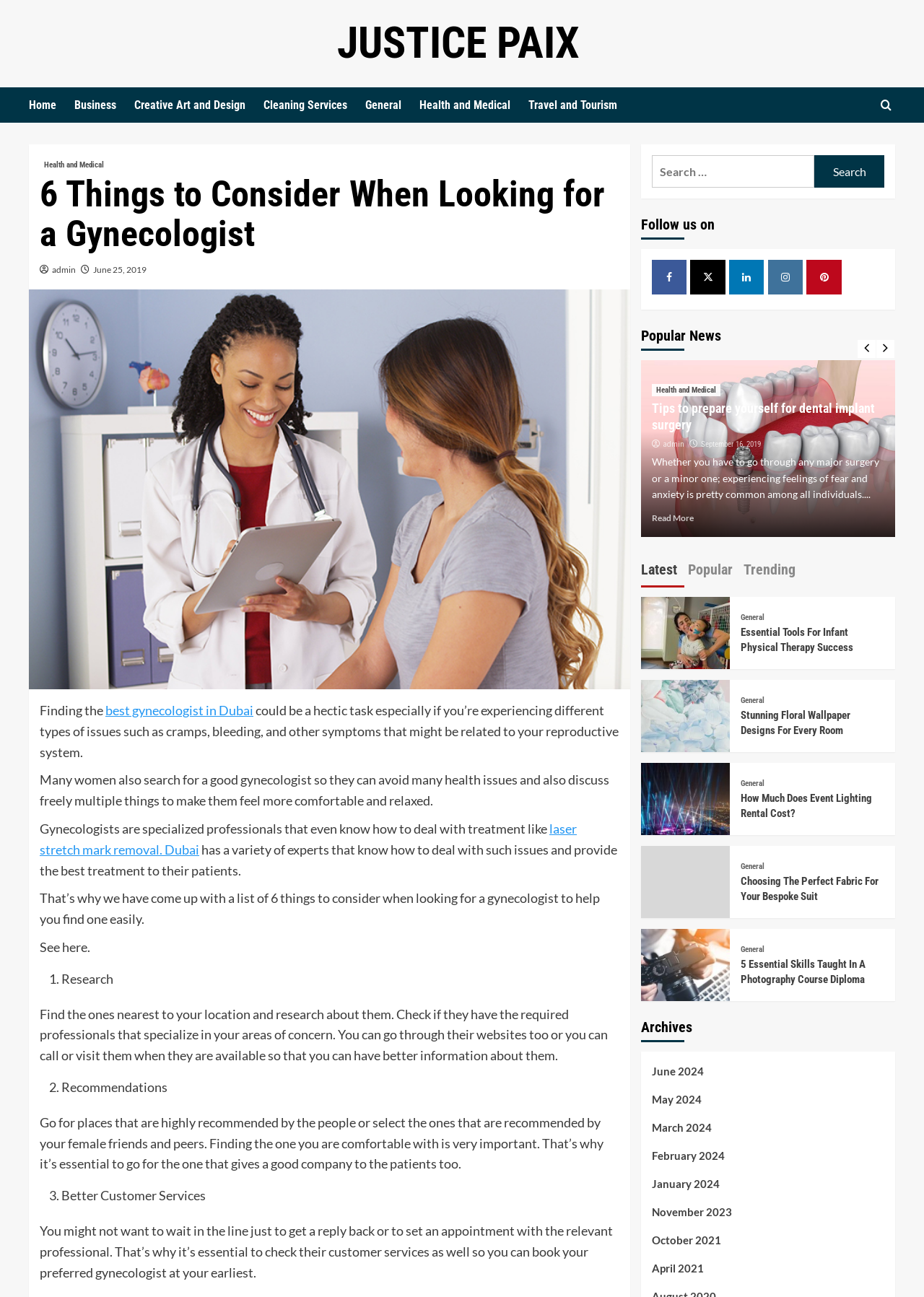Pinpoint the bounding box coordinates of the area that should be clicked to complete the following instruction: "Search for something". The coordinates must be given as four float numbers between 0 and 1, i.e., [left, top, right, bottom].

[0.693, 0.111, 0.969, 0.153]